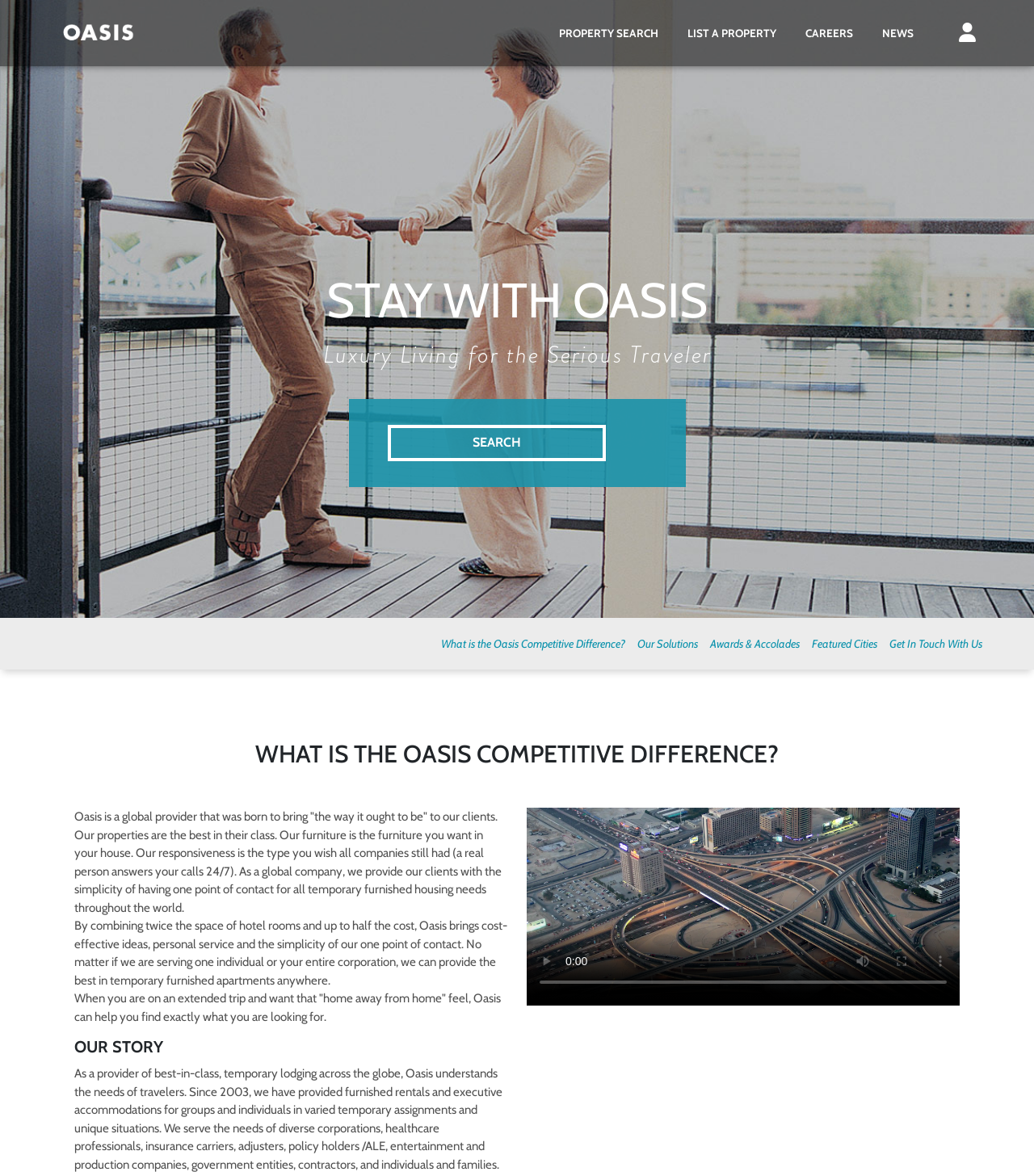Highlight the bounding box coordinates of the element you need to click to perform the following instruction: "Click on LIST A PROPERTY."

[0.651, 0.021, 0.765, 0.035]